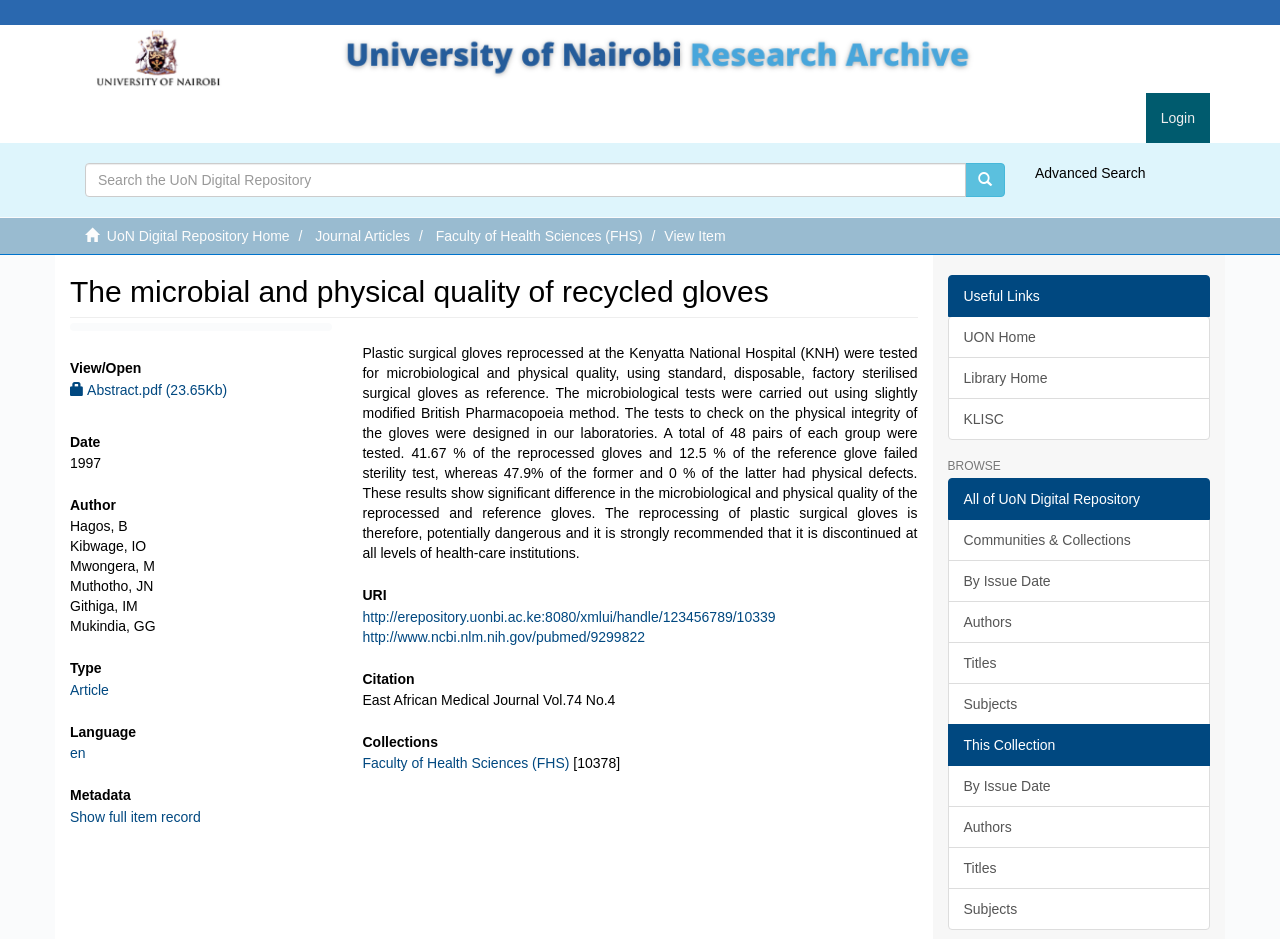Point out the bounding box coordinates of the section to click in order to follow this instruction: "Search the UoN Digital Repository".

[0.066, 0.174, 0.755, 0.21]